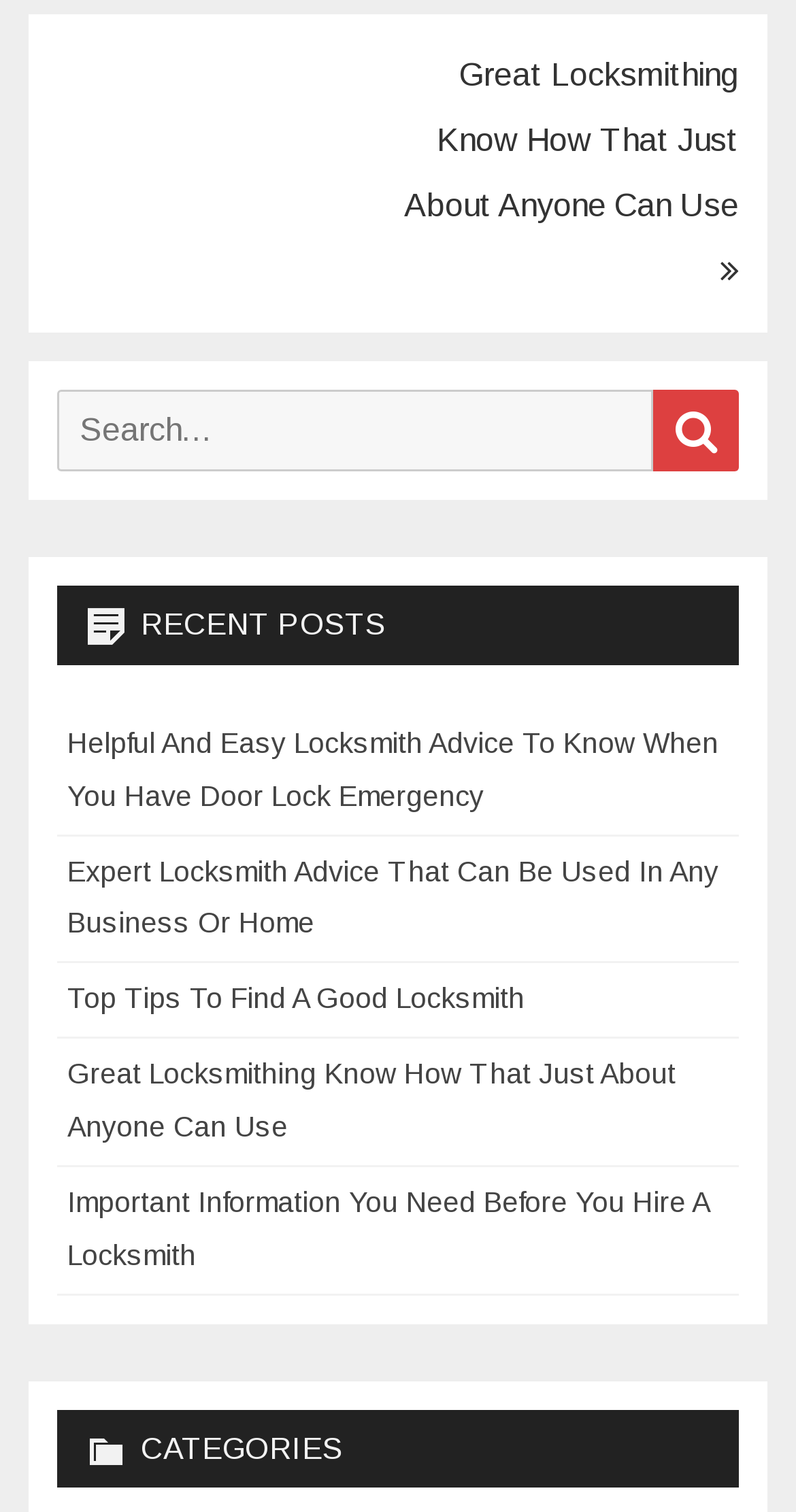What is the purpose of the search box?
Please provide a full and detailed response to the question.

The search box is located in the navigation section of the webpage, and it has a label 'Search for:' and a search button with a magnifying glass icon. This suggests that the search box is intended for users to search for specific posts on the website.